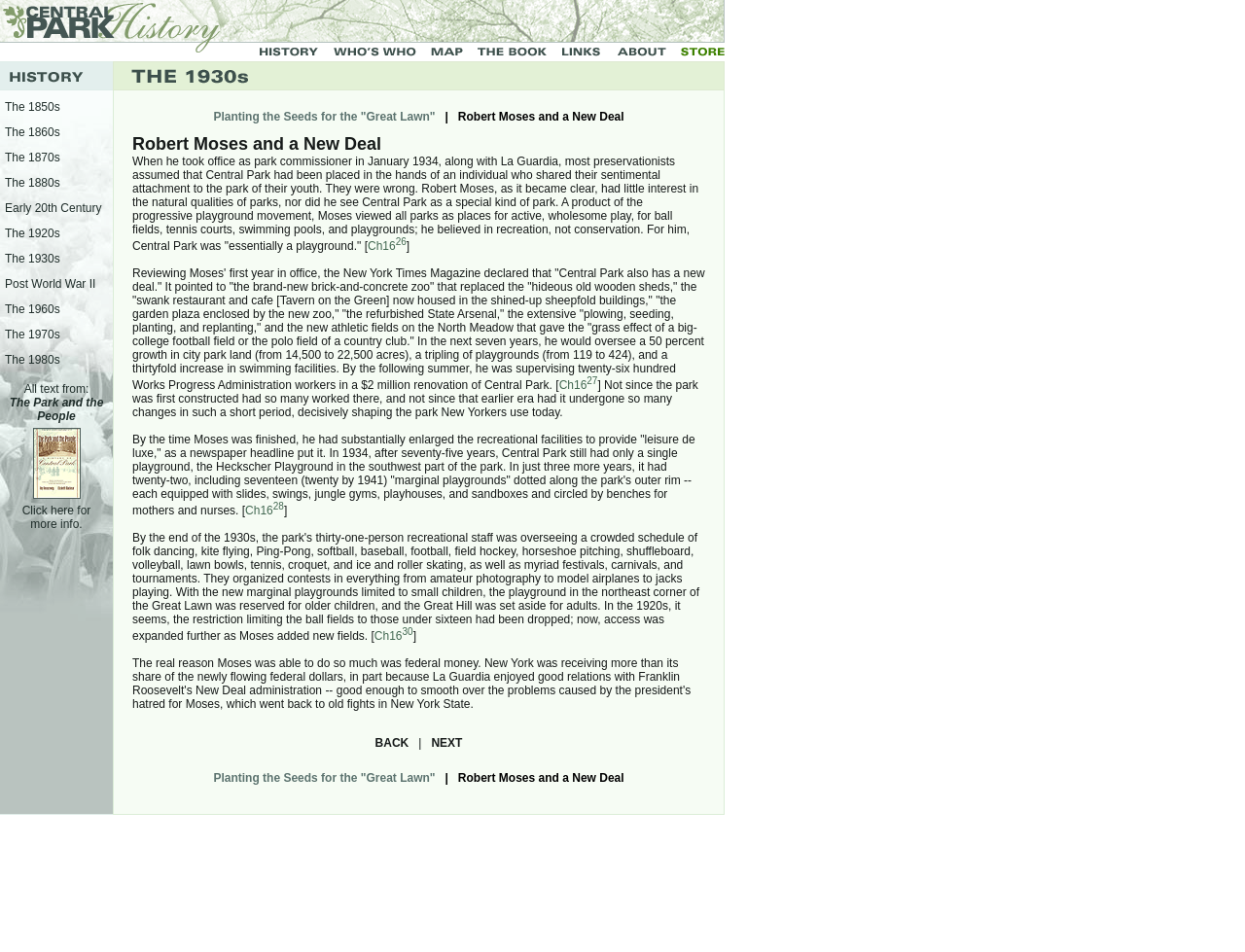How many playgrounds did Central Park have in 1934? Examine the screenshot and reply using just one word or a brief phrase.

One